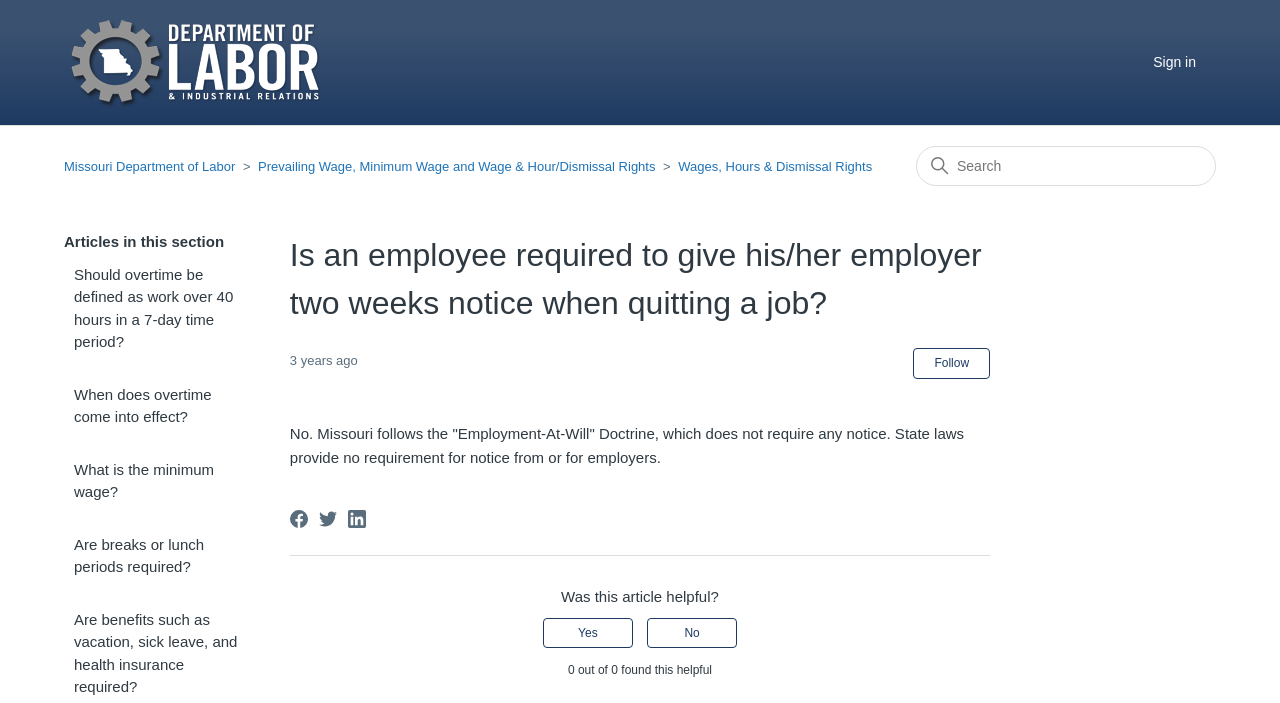What are the options to share this page on?
Please give a detailed answer to the question using the information shown in the image.

The webpage provides links to share the page on Facebook, Twitter, and LinkedIn, as indicated by the presence of these social media platform icons.